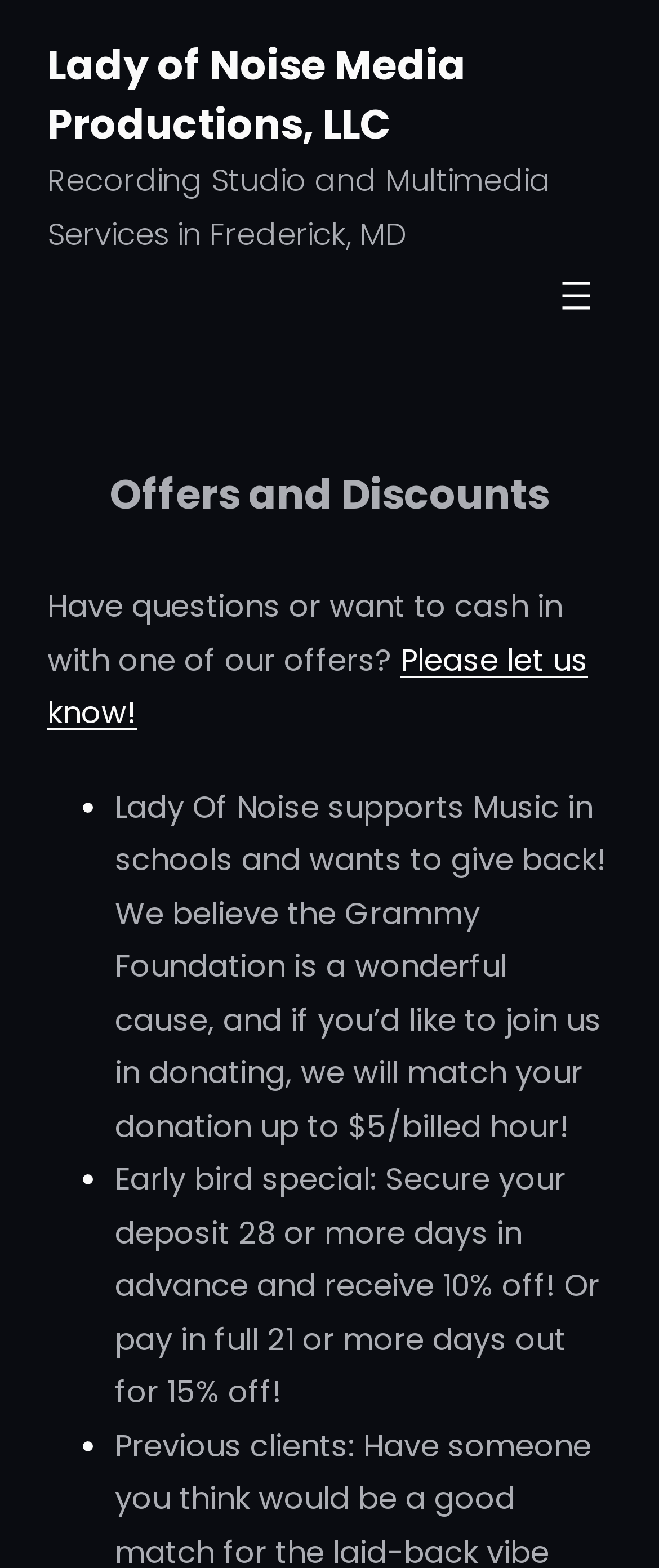Offer a detailed account of what is visible on the webpage.

The webpage is about Lady of Noise Media Productions, LLC, offering recording studio and multimedia services in Frederick, MD. At the top, there is a heading with the company name, accompanied by a link to the same. Below this, there is a brief description of the services provided.

On the top right, there is a site navigation menu, which can be opened by clicking a button with an icon. The navigation menu is not expanded by default.

The main content of the page is divided into sections, with a heading "Offers and Discounts" in the middle of the page. Below this heading, there is a paragraph of text asking users to inquire about the offers. A link to contact the company is provided.

Underneath, there are three bullet points, each describing a different offer. The first offer is about the company's support for music in schools and its matching donation program. The second offer is an early bird special, providing a discount for securing a deposit or paying in full a certain number of days in advance. The third offer is not explicitly described, but it is likely another discount or promotion.